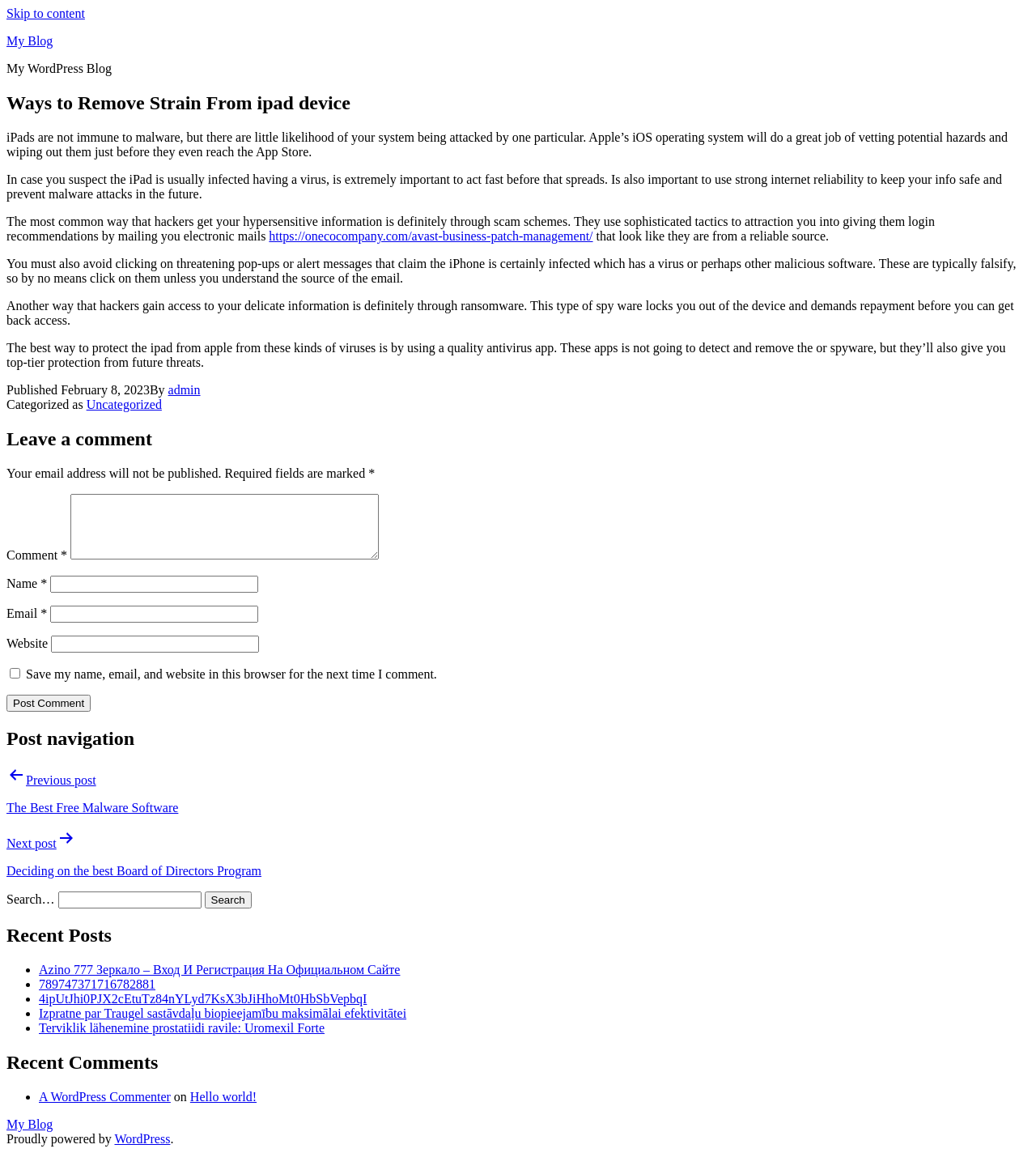Please indicate the bounding box coordinates of the element's region to be clicked to achieve the instruction: "Search for something". Provide the coordinates as four float numbers between 0 and 1, i.e., [left, top, right, bottom].

[0.056, 0.773, 0.194, 0.788]